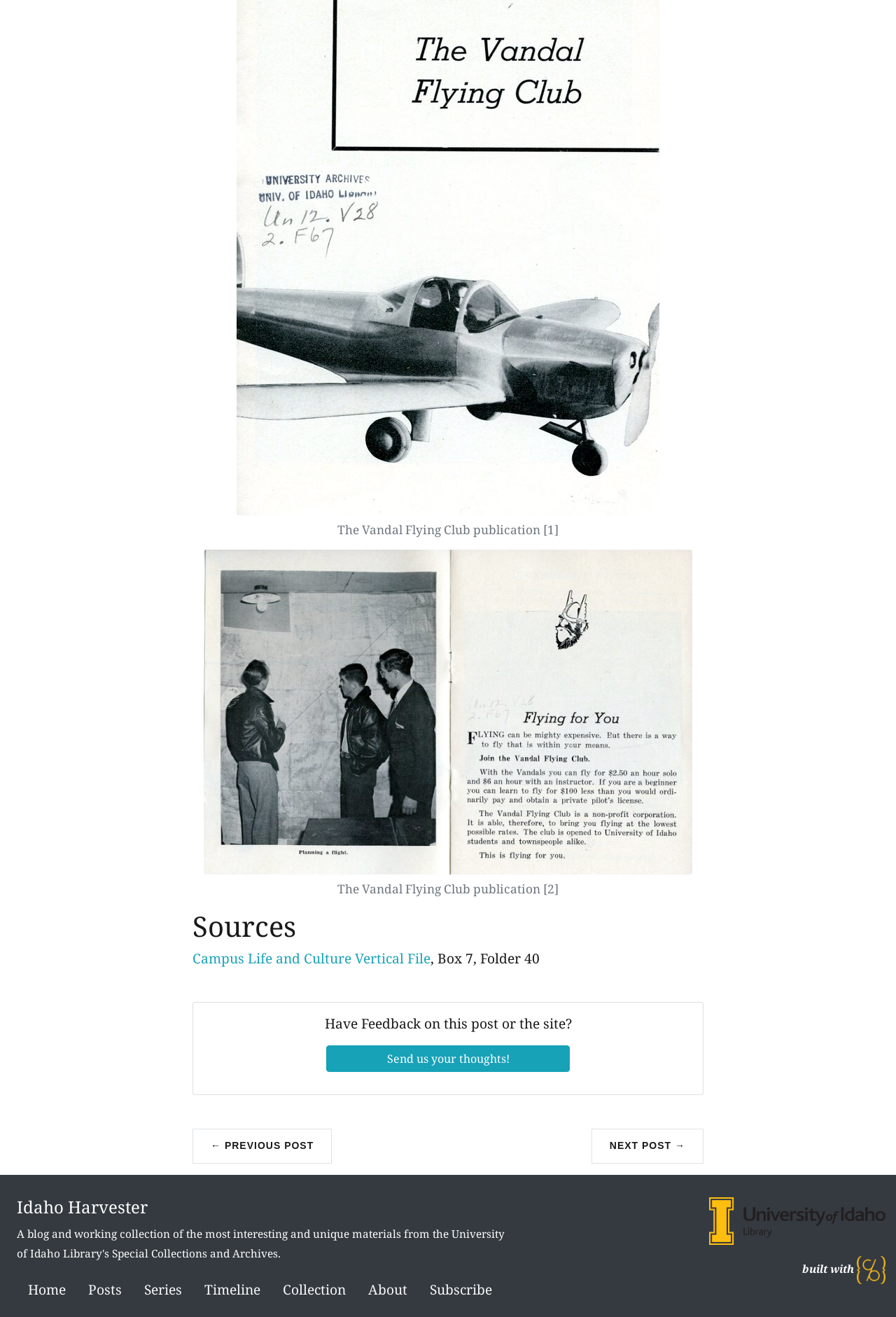What is the name of the platform used to build the site?
Using the image as a reference, deliver a detailed and thorough answer to the question.

The question can be answered by looking at the link element with ID 76, which has the text 'CollectionBuilder home'. This suggests that the site was built using the CollectionBuilder platform.